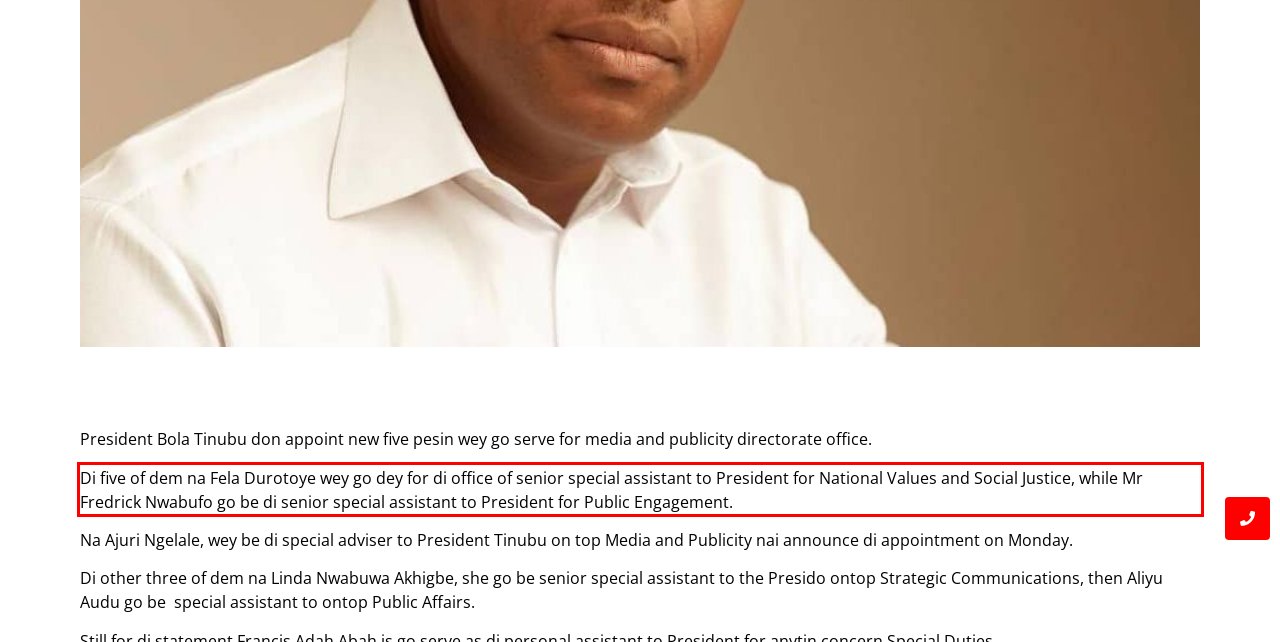You are provided with a screenshot of a webpage containing a red bounding box. Please extract the text enclosed by this red bounding box.

Di five of dem na Fela Durotoye wey go dey for di office of senior special assistant to President for National Values and Social Justice, while Mr Fredrick Nwabufo go be di senior special assistant to President for Public Engagement.